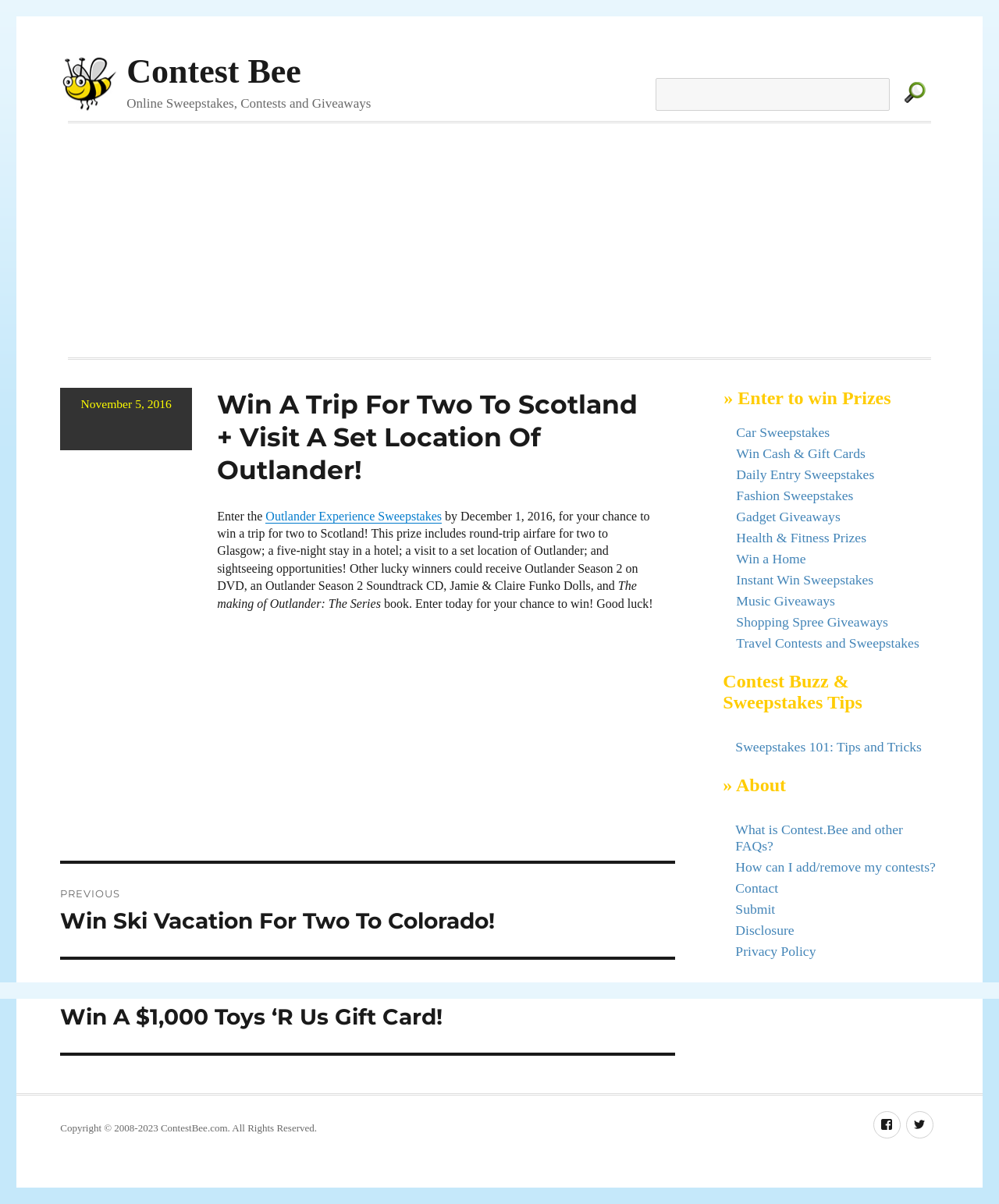Could you provide the bounding box coordinates for the portion of the screen to click to complete this instruction: "Explore travel contests and sweepstakes"?

[0.737, 0.527, 0.92, 0.54]